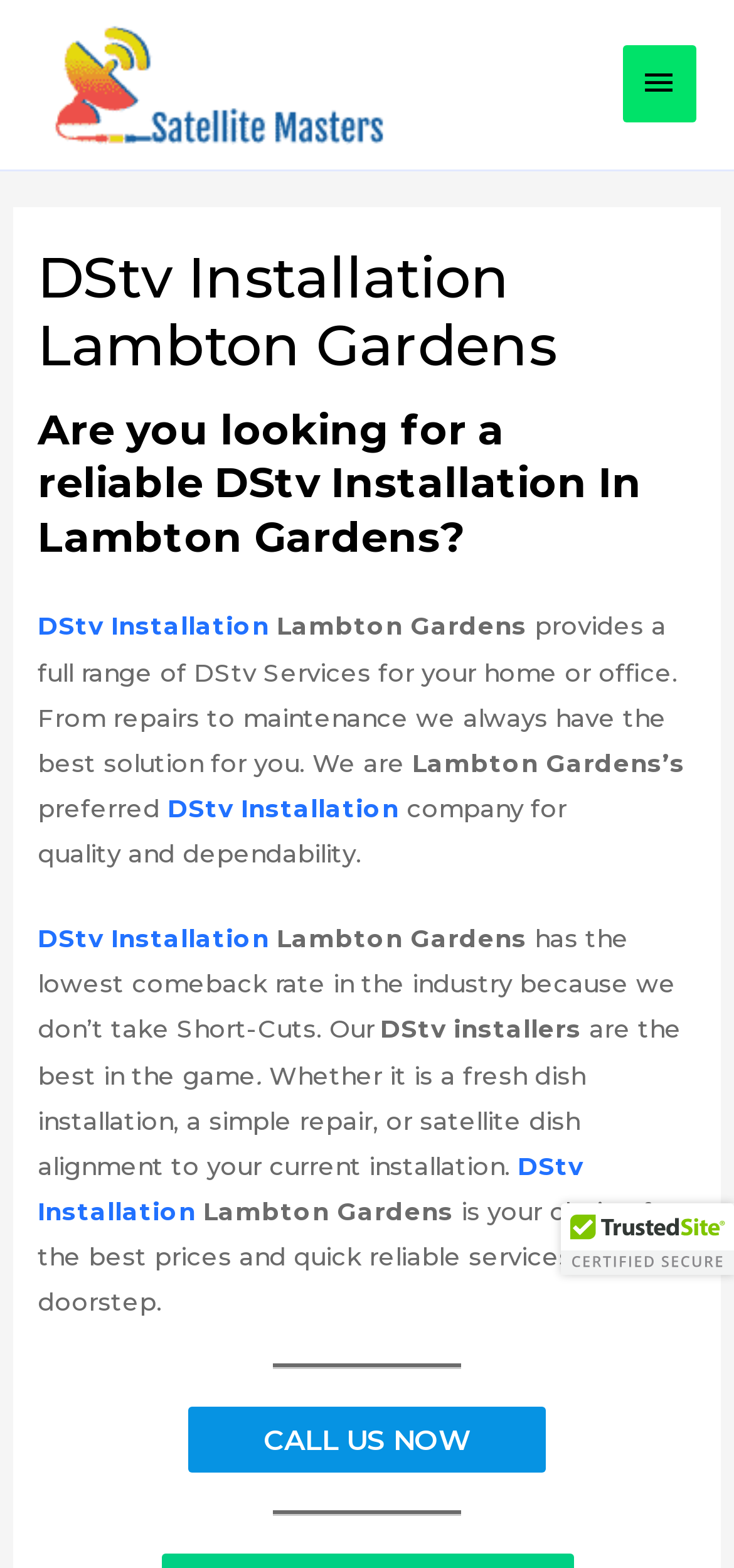What services does the company provide?
Please give a well-detailed answer to the question.

The company provides DStv services, which is inferred from the multiple mentions of 'DStv' throughout the webpage, including in the headings, links, and static text elements. The services include repairs, maintenance, and installation, as mentioned in the static text elements.